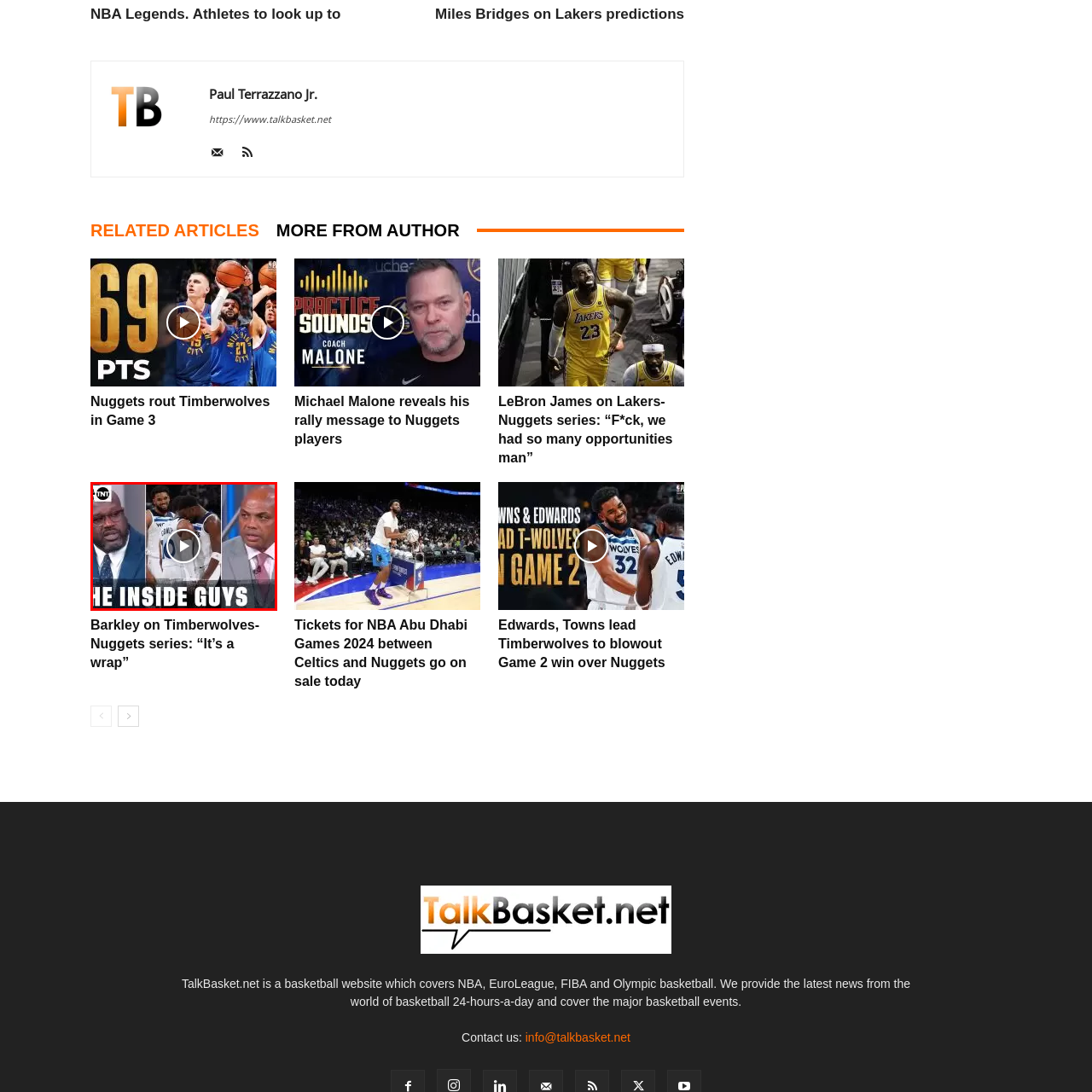Provide an in-depth caption for the picture enclosed by the red frame.

The image features a captivating moment from TNT's basketball coverage, showcasing the dynamic personalities of "The Inside Guys" panel. On the left, NBA legends Shaquille O'Neal and Charles Barkley engage in a discussion, their expressions reflecting the excitement and intensity of basketball analysis. The center part of the image captures players celebrating, symbolizing teamwork and camaraderie on the court. This visually rich composition encapsulates the essence of basketball commentary, blending insights and entertainment in a single frame. The bold title "THE INSIDE GUYS" emphasizes the panel's role in providing in-depth analysis and commentary on the game's highlights and key moments.